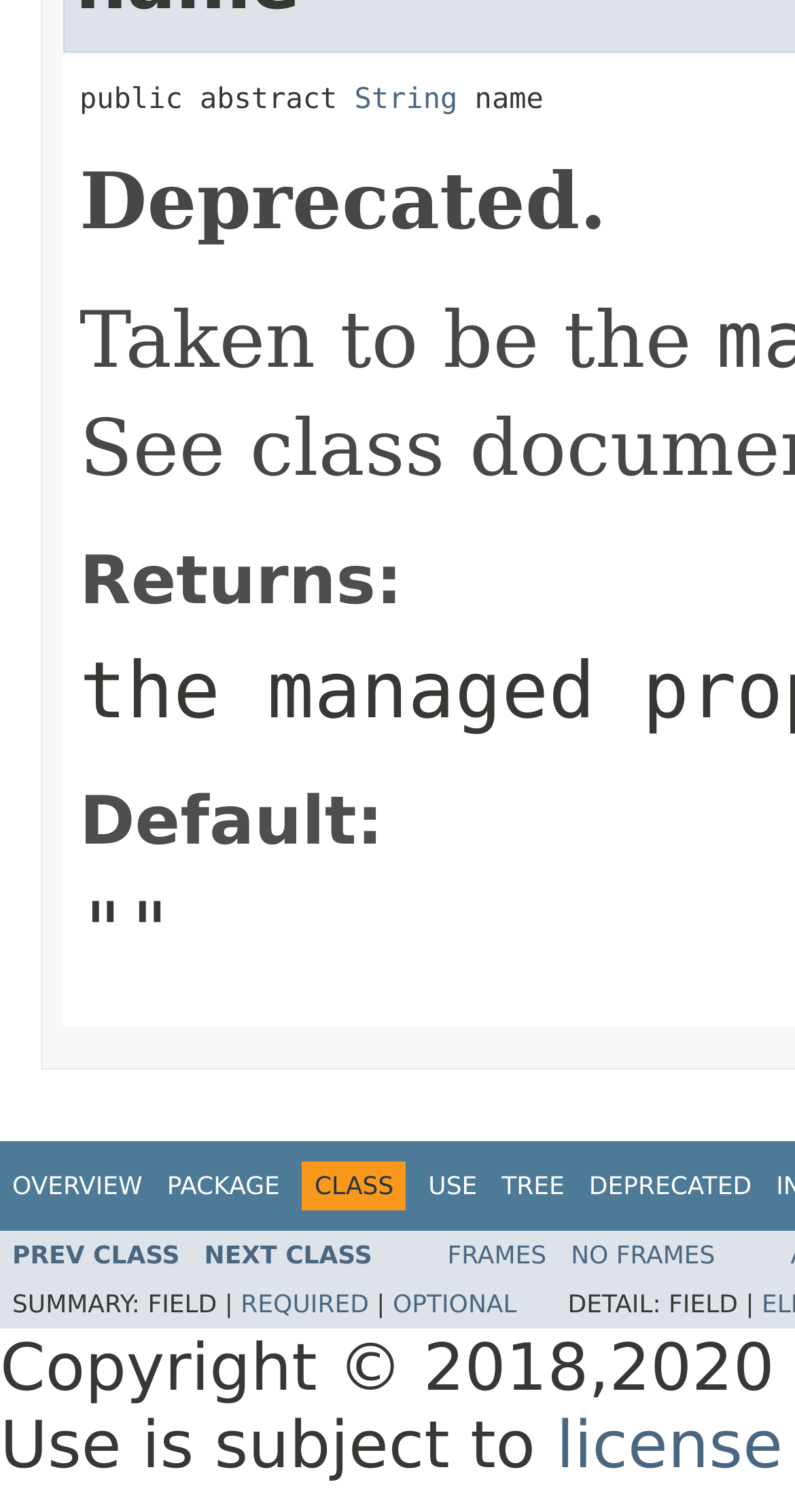How many links are there in the top navigation bar?
Refer to the image and provide a concise answer in one word or phrase.

6